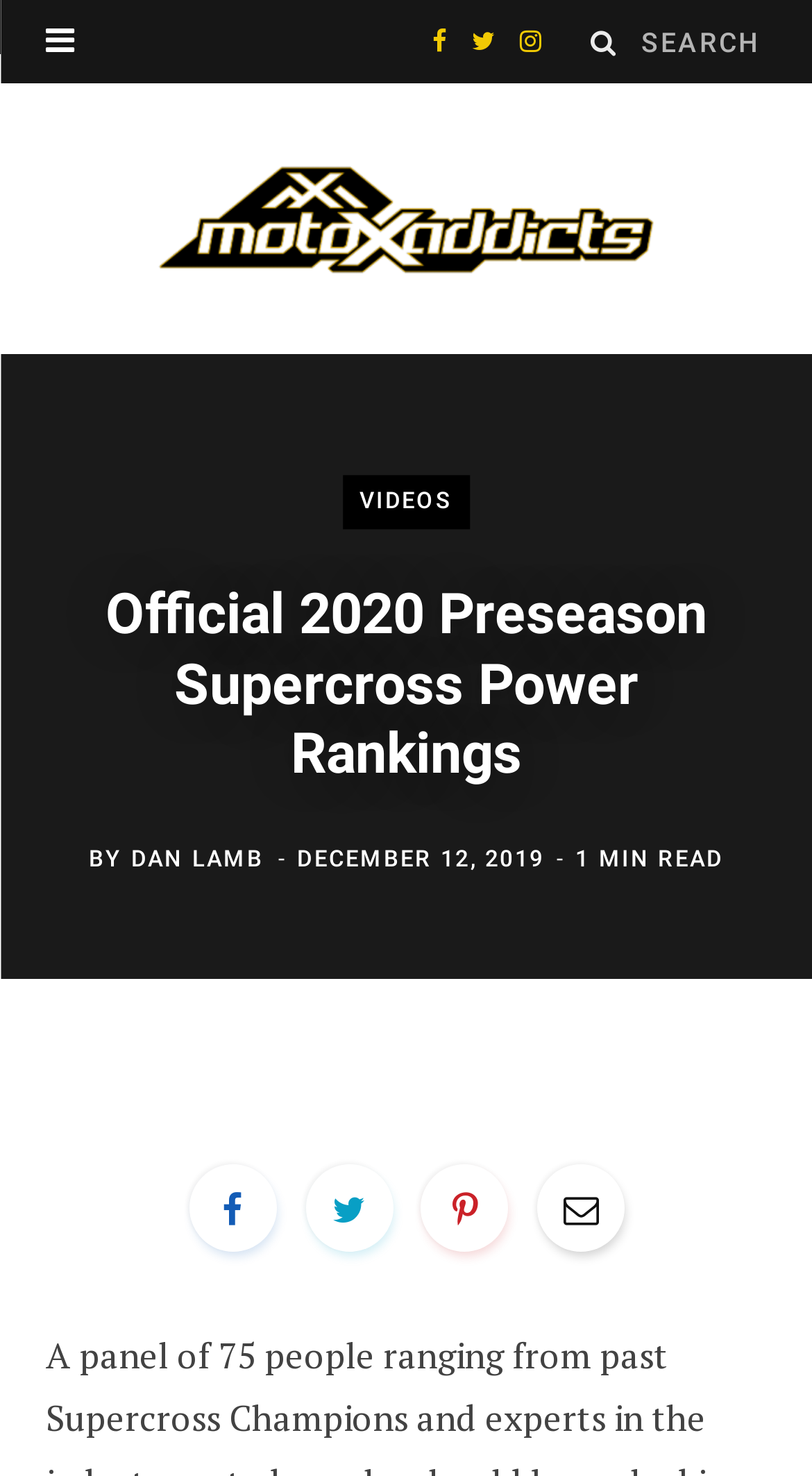Can you show the bounding box coordinates of the region to click on to complete the task described in the instruction: "Check VIDEOS"?

[0.422, 0.322, 0.578, 0.358]